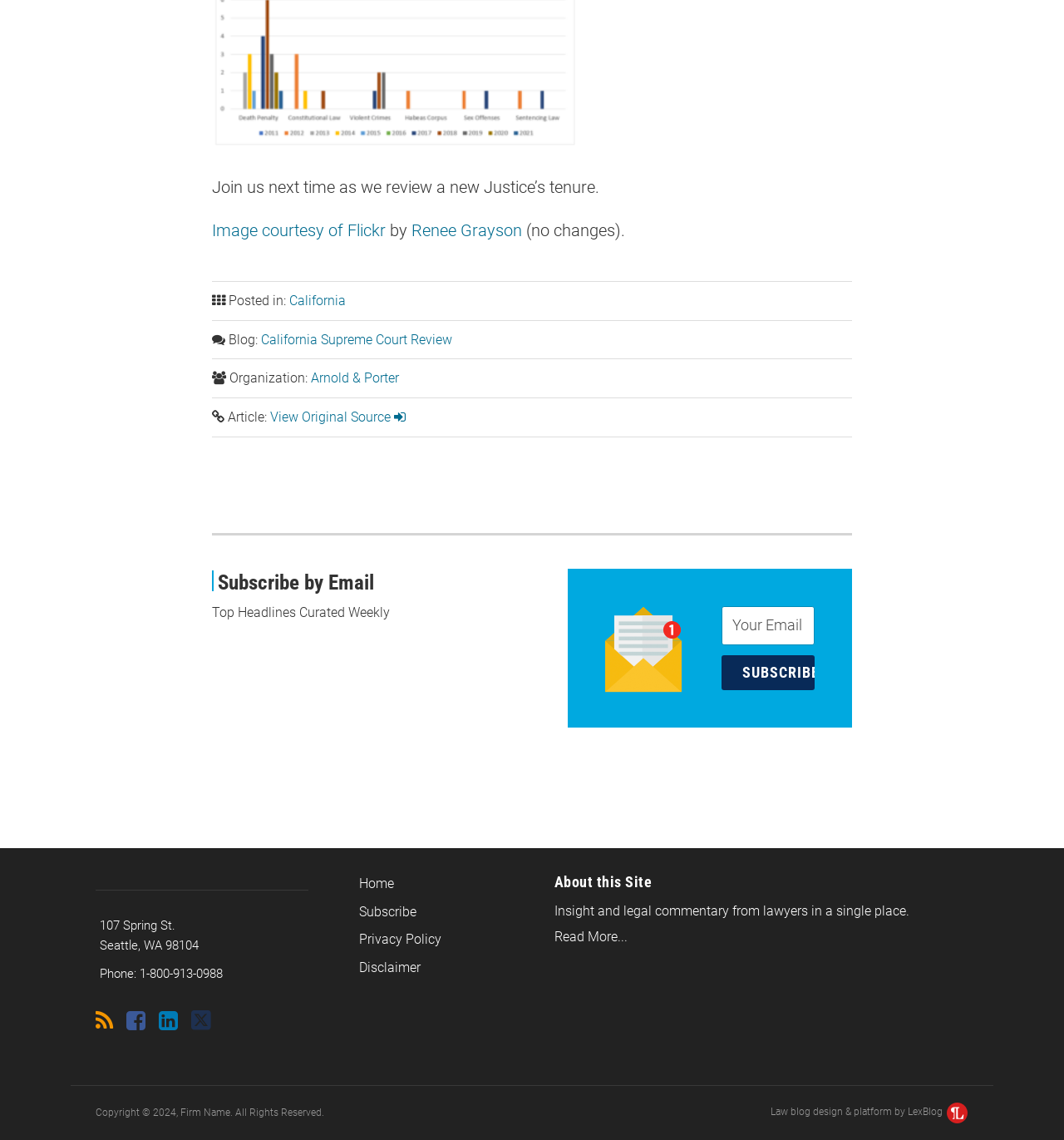Identify the bounding box coordinates of the clickable region to carry out the given instruction: "Call 1-800-913-0988".

[0.131, 0.848, 0.209, 0.861]